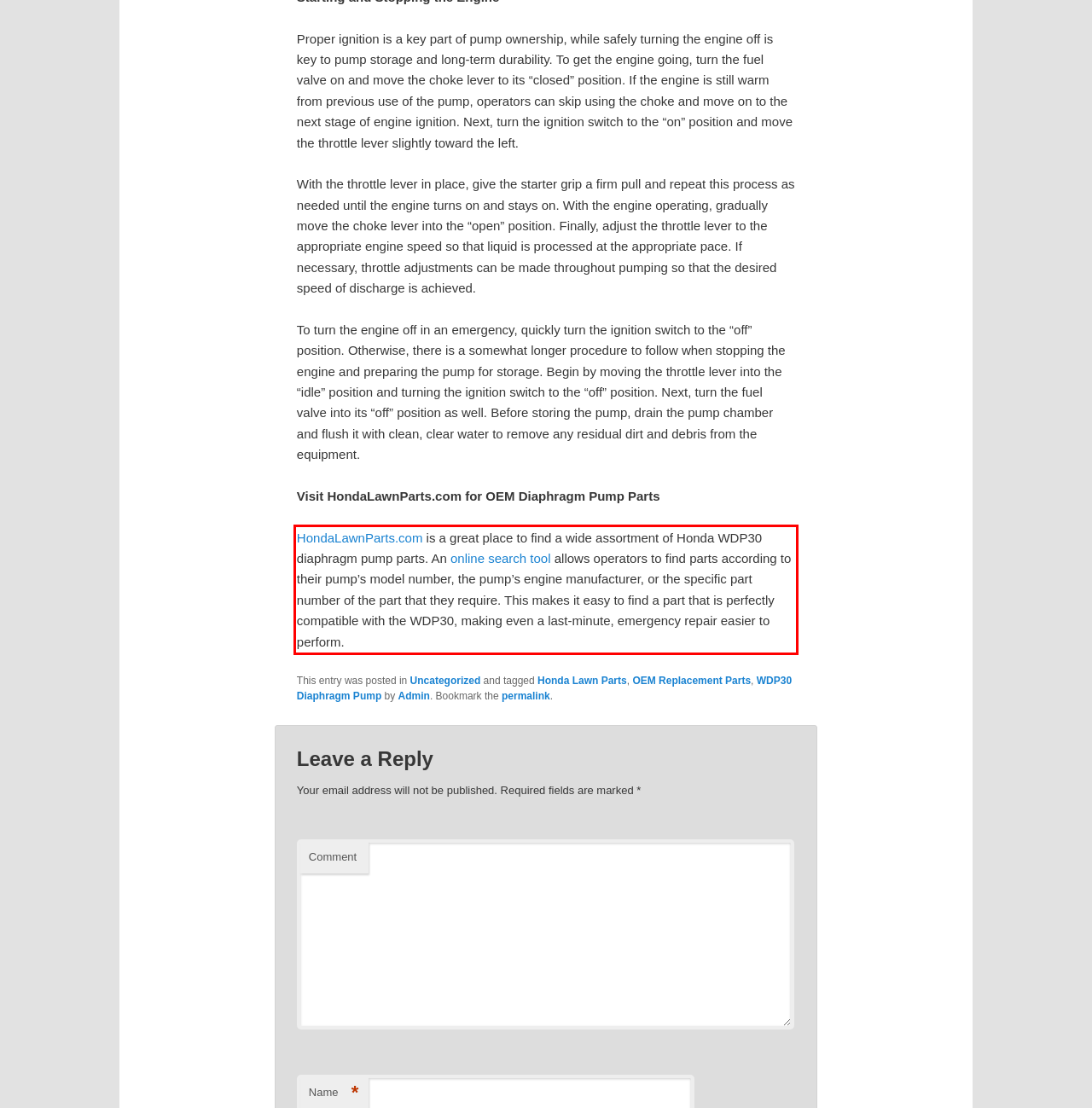From the screenshot of the webpage, locate the red bounding box and extract the text contained within that area.

HondaLawnParts.com is a great place to find a wide assortment of Honda WDP30 diaphragm pump parts. An online search tool allows operators to find parts according to their pump’s model number, the pump’s engine manufacturer, or the specific part number of the part that they require. This makes it easy to find a part that is perfectly compatible with the WDP30, making even a last-minute, emergency repair easier to perform.